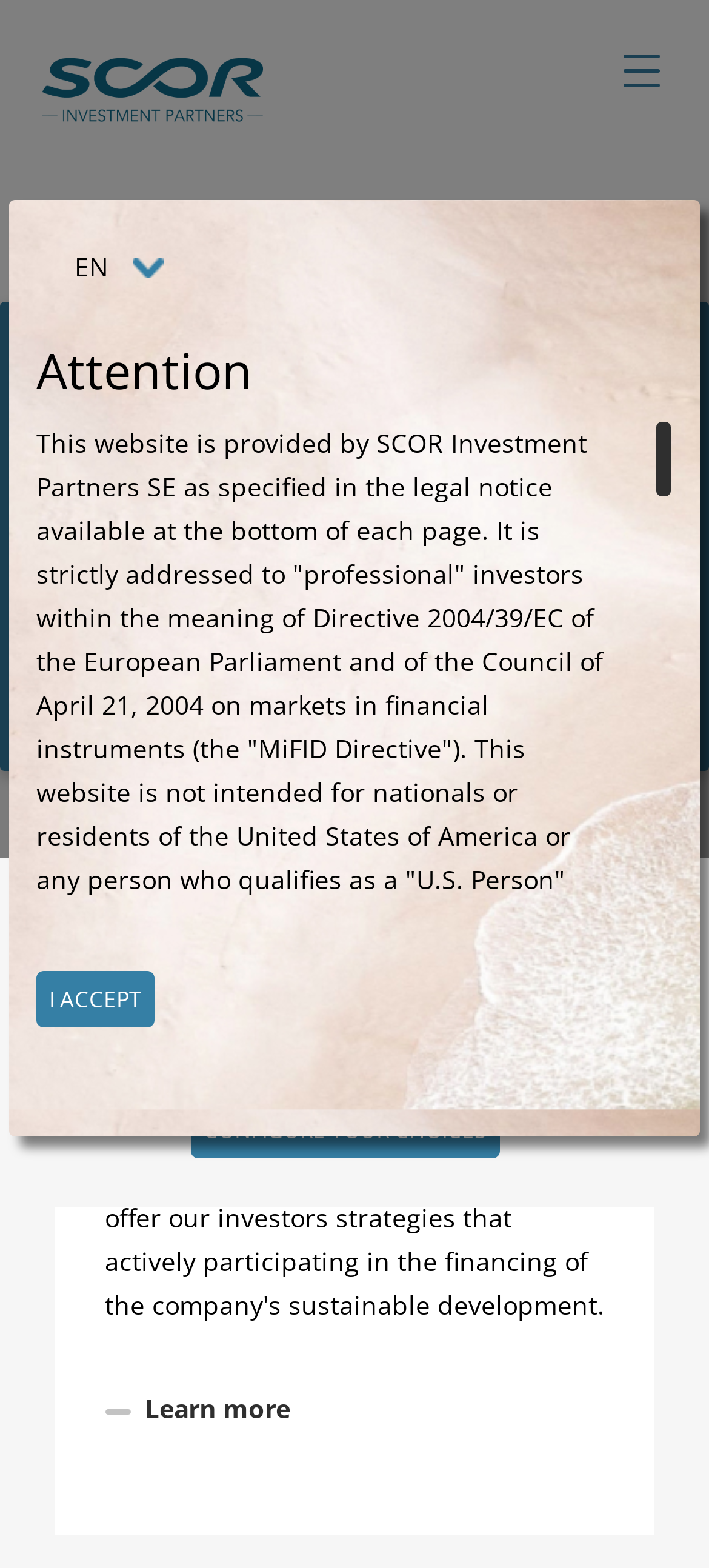Please identify the bounding box coordinates of the element I should click to complete this instruction: 'Select the language'. The coordinates should be given as four float numbers between 0 and 1, like this: [left, top, right, bottom].

[0.064, 0.148, 0.259, 0.195]